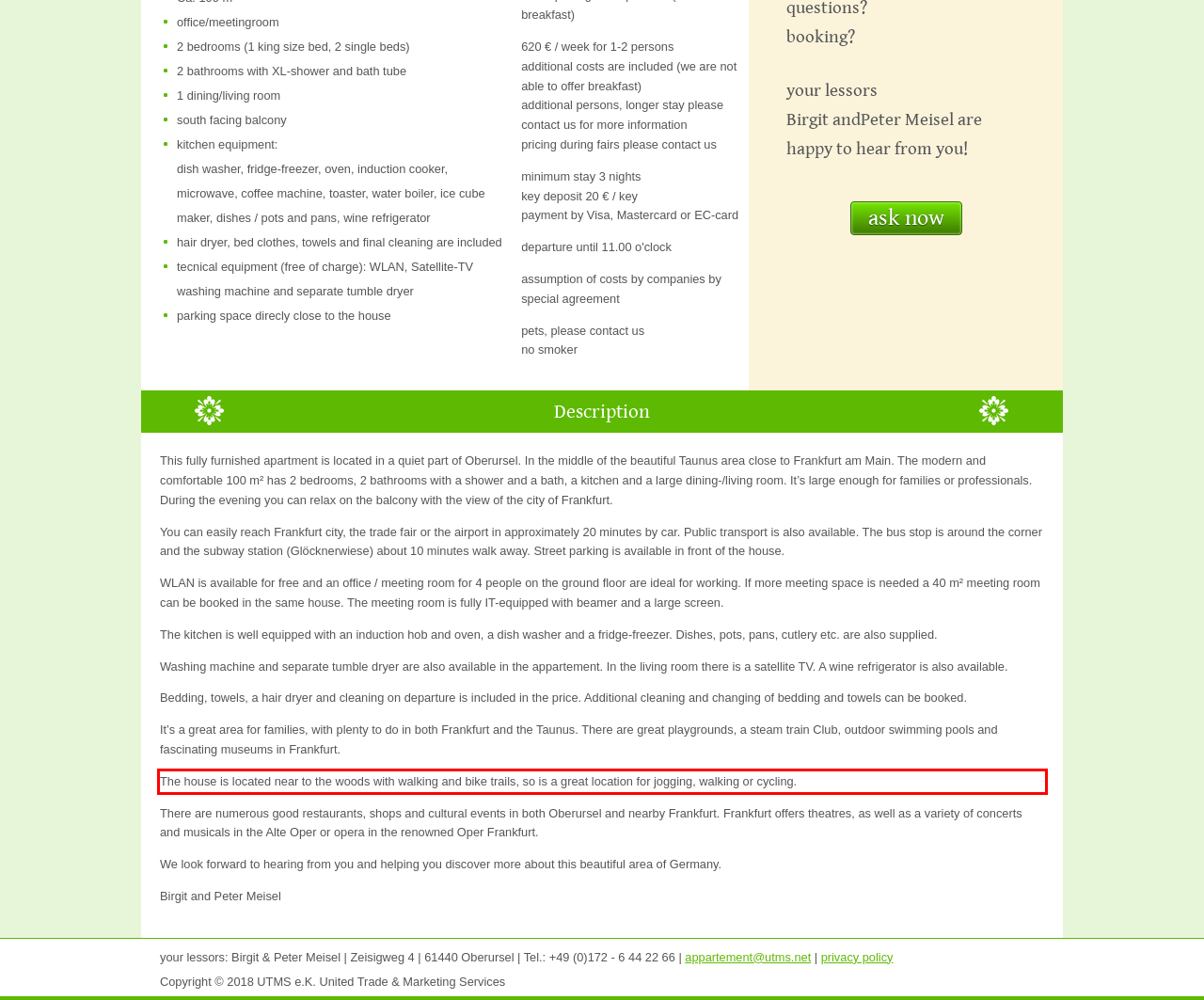You are given a screenshot of a webpage with a UI element highlighted by a red bounding box. Please perform OCR on the text content within this red bounding box.

The house is located near to the woods with walking and bike trails, so is a great location for jogging, walking or cycling.